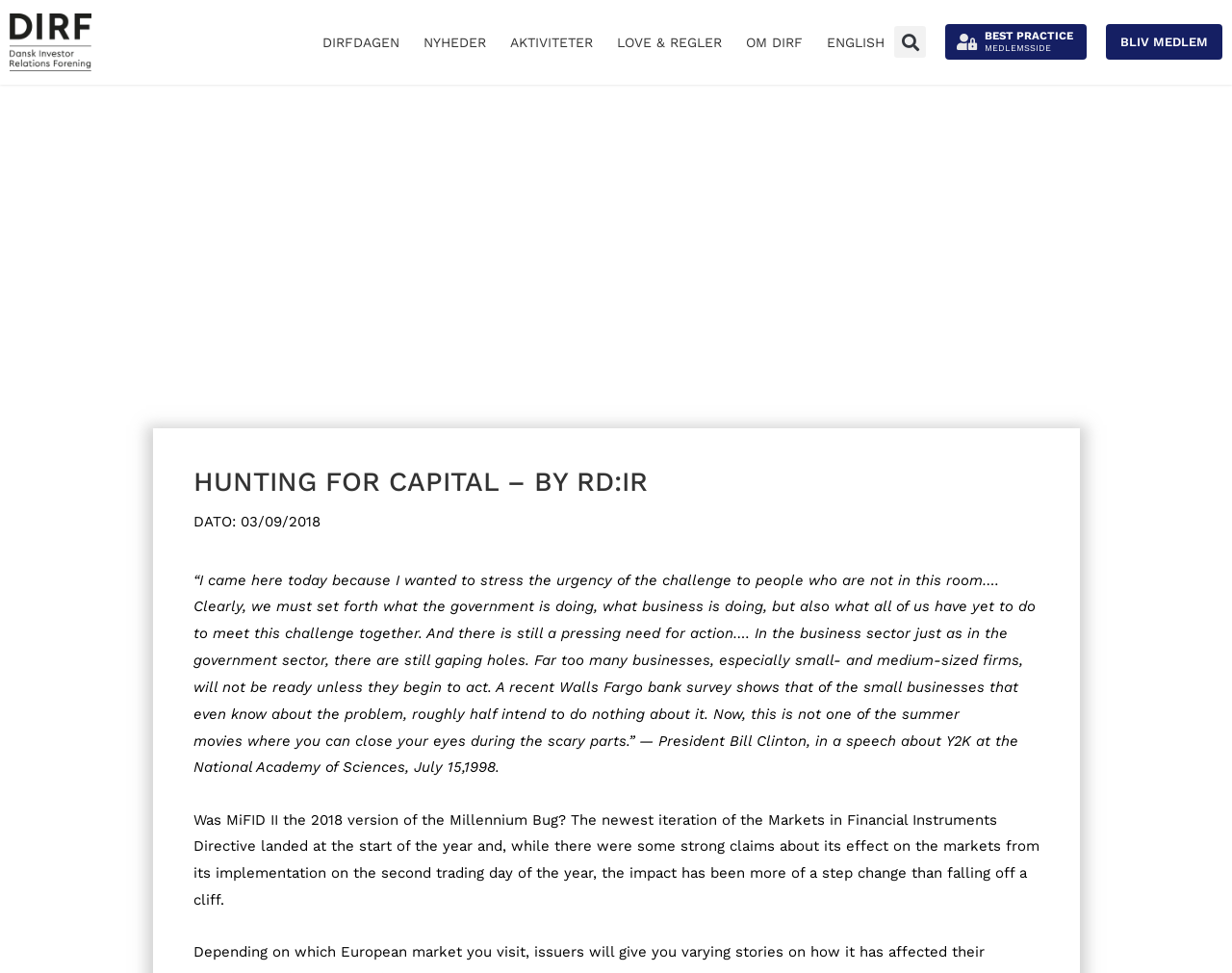Please identify the coordinates of the bounding box for the clickable region that will accomplish this instruction: "Become a member".

[0.898, 0.025, 0.992, 0.062]